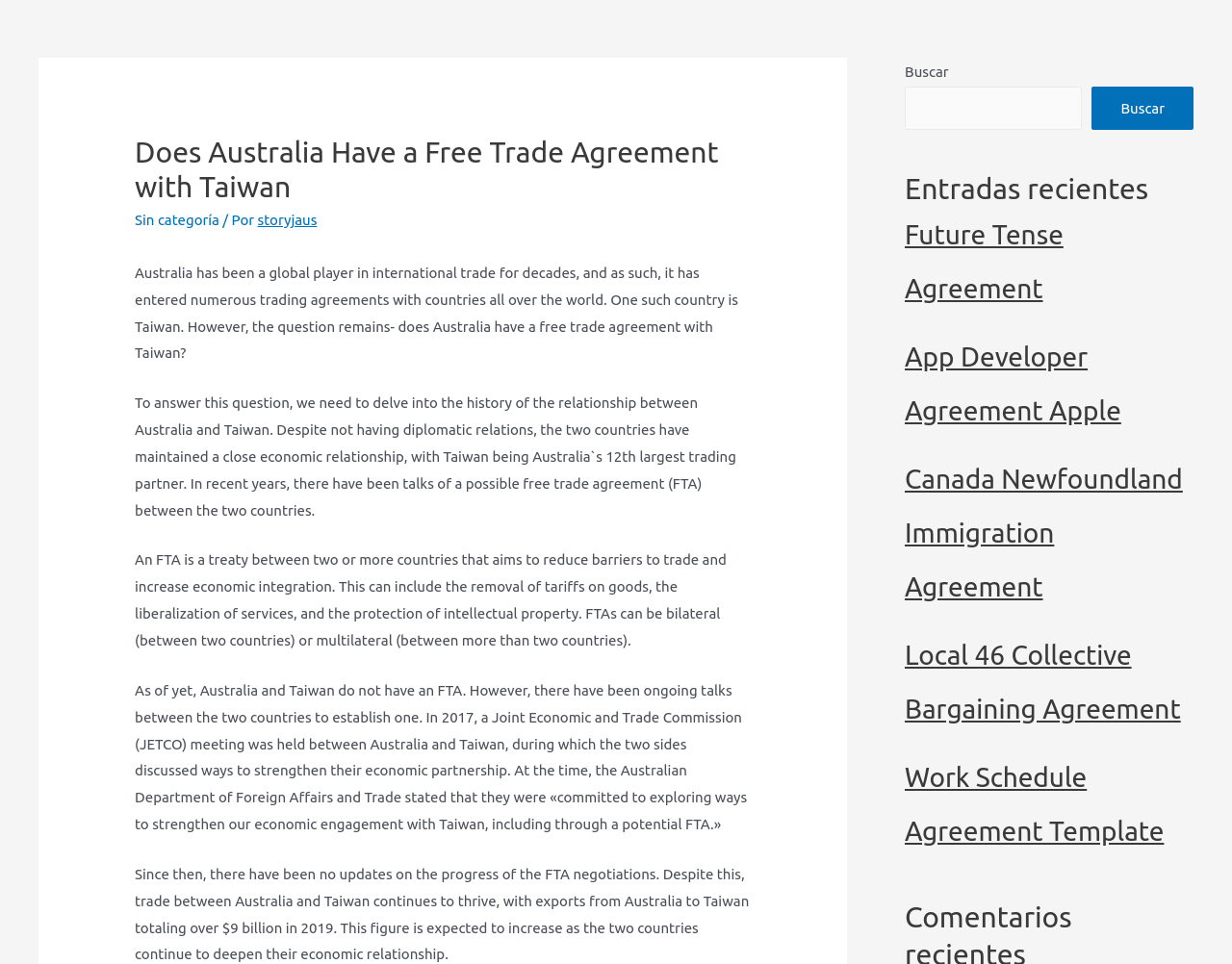Give a short answer to this question using one word or a phrase:
What is the current status of the free trade agreement between Australia and Taiwan?

No FTA